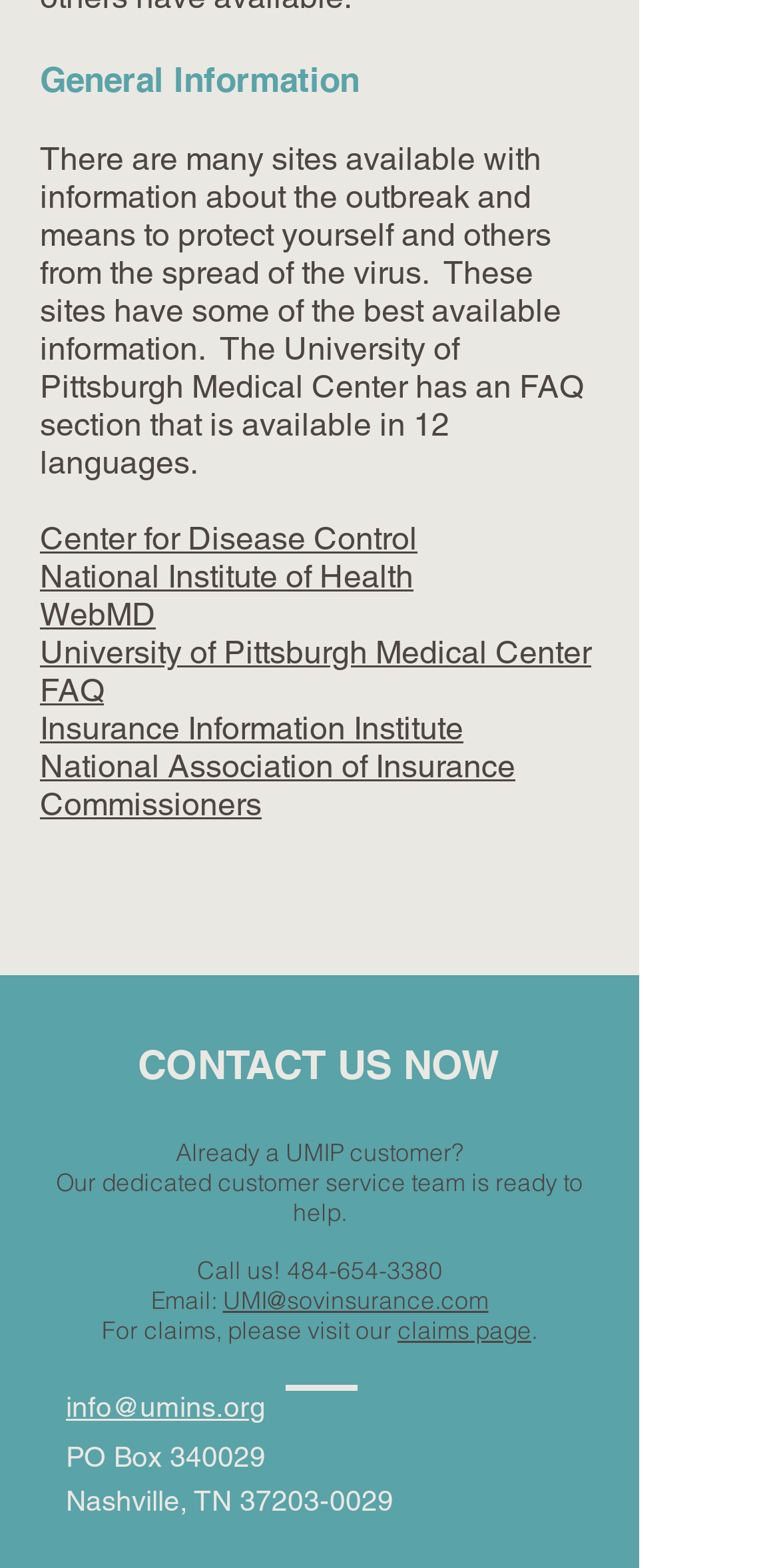Provide a one-word or one-phrase answer to the question:
What is the email address for customer service?

UMI@sovinsurance.com